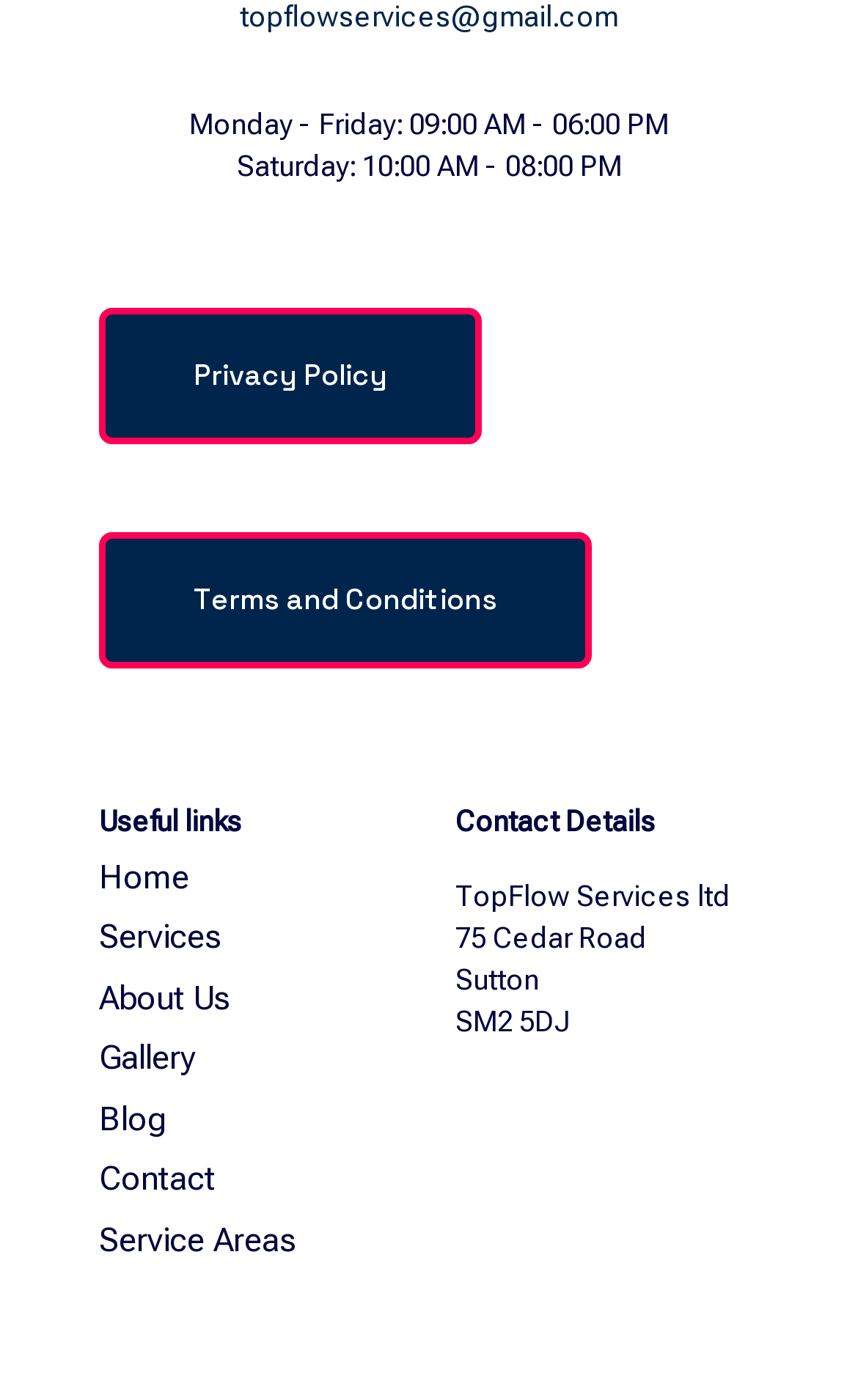Provide a thorough and detailed response to the question by examining the image: 
What is the postcode of the company?

I found the postcode of the company by looking at the StaticText element with the text 'SM2 5DJ' which has a bounding box coordinate of [0.531, 0.717, 0.667, 0.741]. This indicates that the postcode of the company is SM2 5DJ.